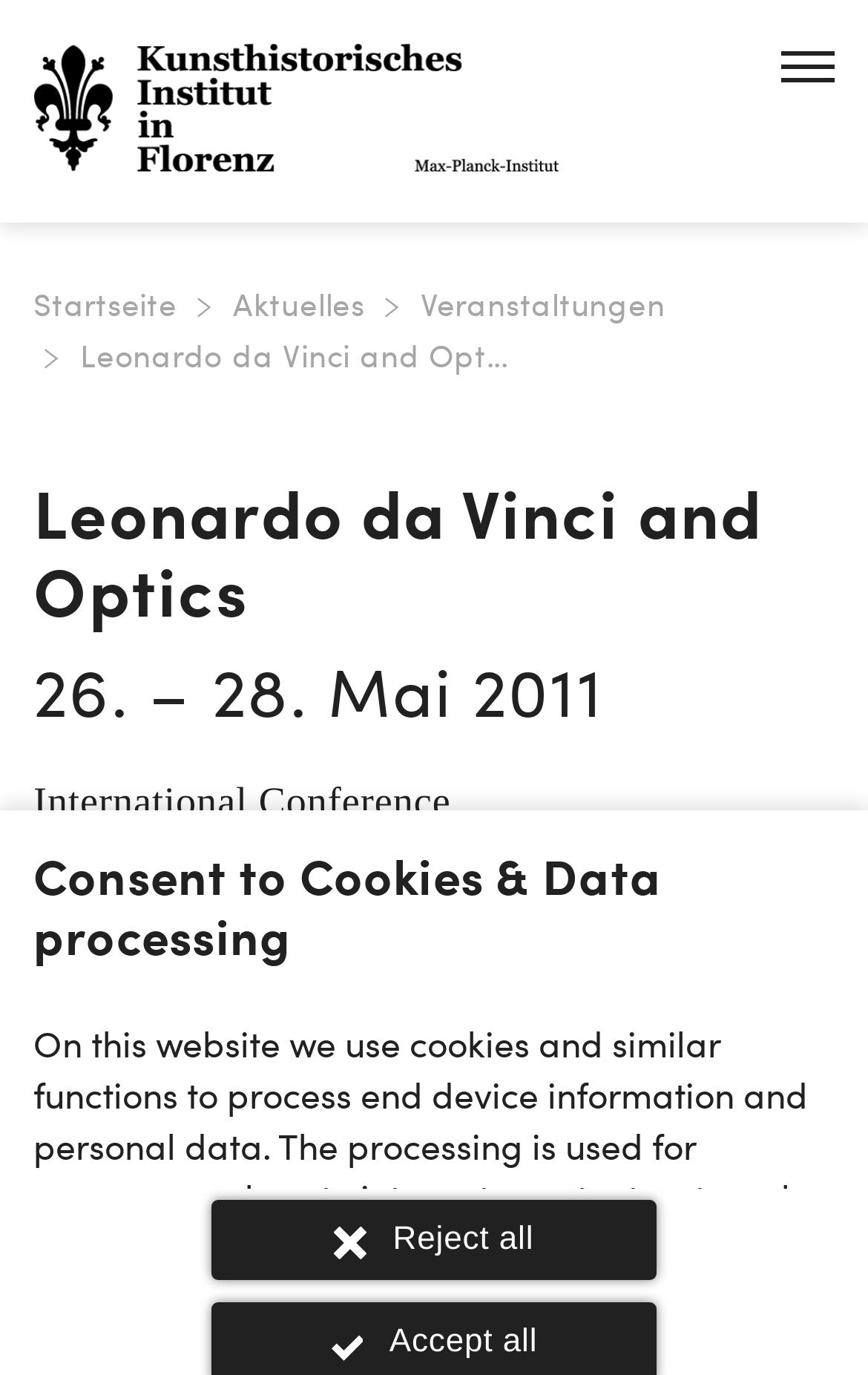Using the information in the image, give a detailed answer to the following question: How many links are there in the top navigation bar?

I counted the number of link elements in the top navigation bar and found three links: 'Startseite', 'Aktuelles', and 'Veranstaltungen'.